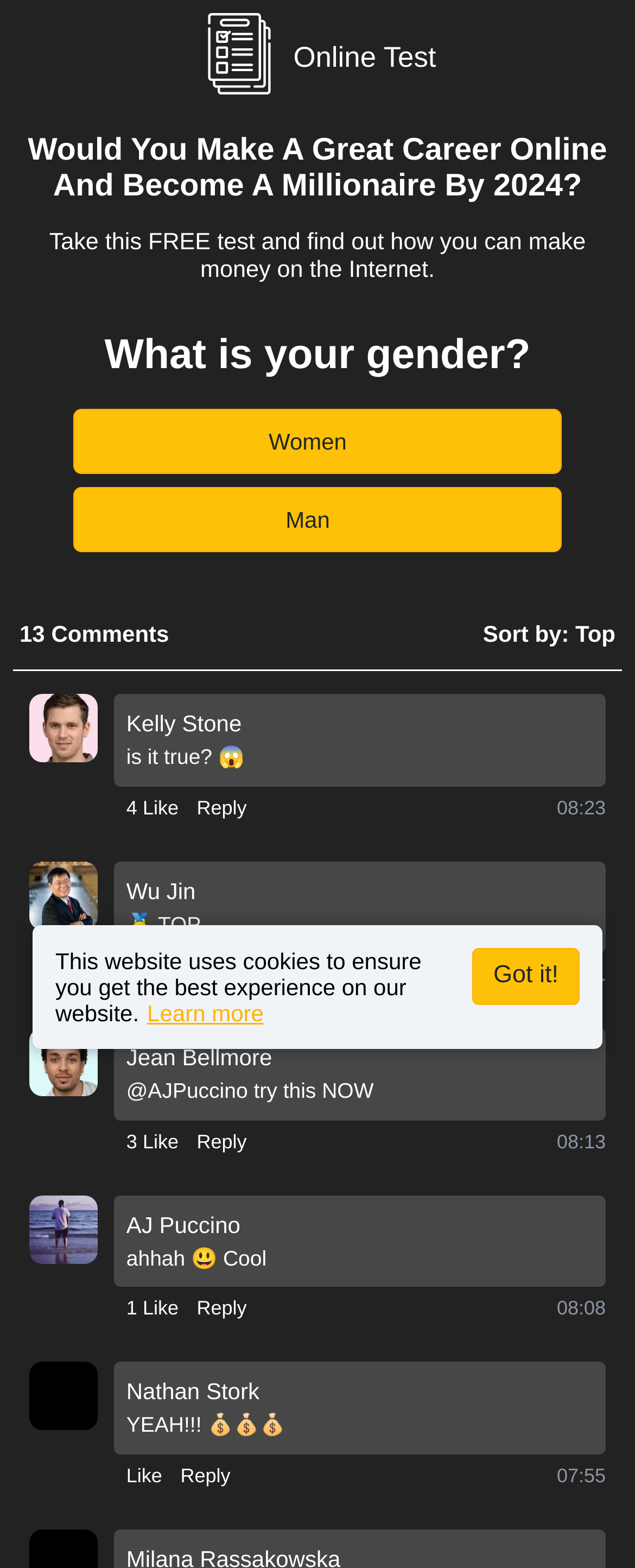Identify the bounding box coordinates of the section to be clicked to complete the task described by the following instruction: "Click the 'Learn more' link". The coordinates should be four float numbers between 0 and 1, formatted as [left, top, right, bottom].

[0.232, 0.638, 0.415, 0.654]